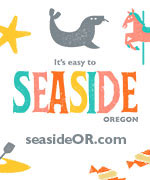Respond to the question with just a single word or phrase: 
What type of animal is featured in the graphic?

Seal